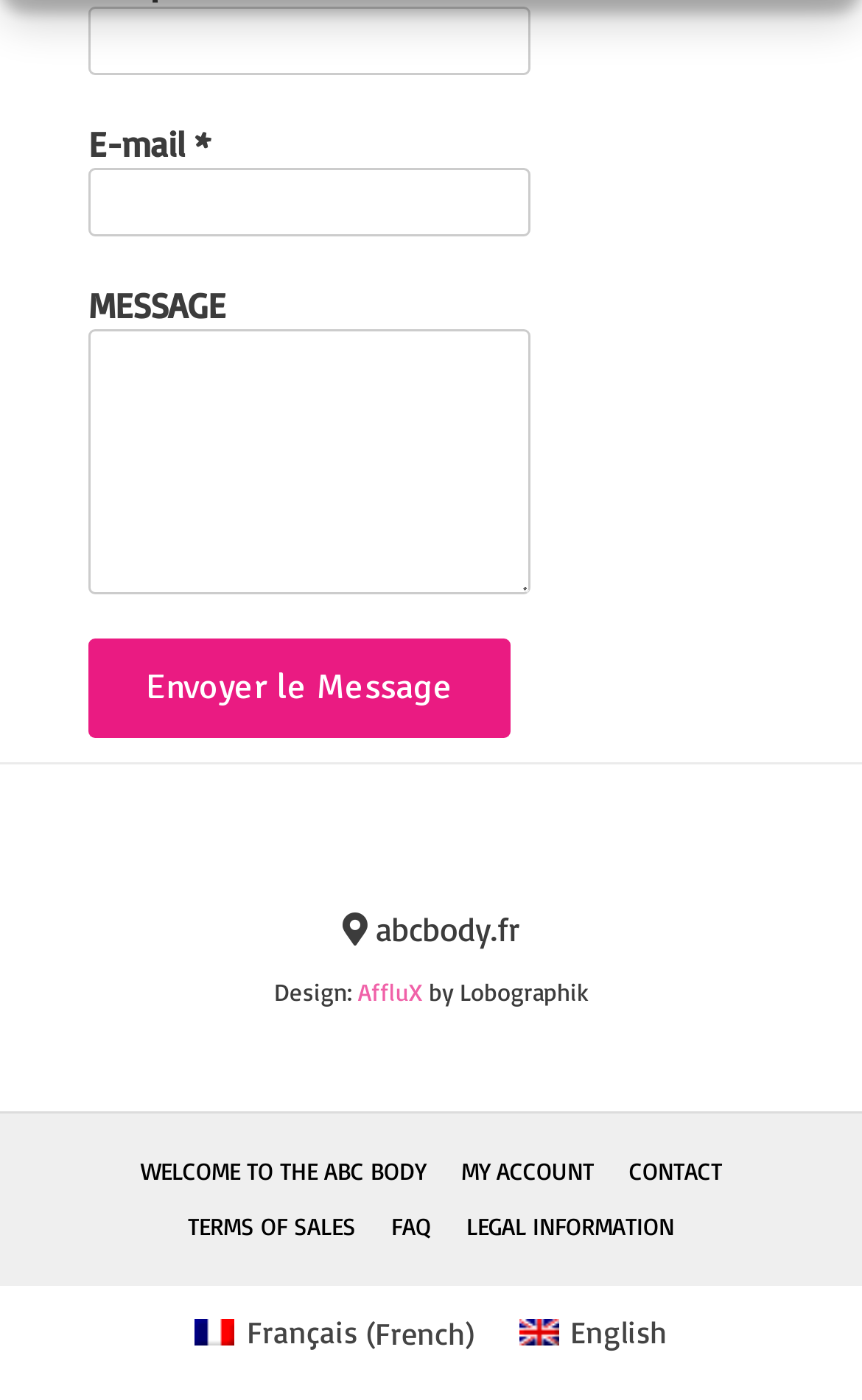Given the element description: "alt="MCQs Club Logo"", predict the bounding box coordinates of the UI element it refers to, using four float numbers between 0 and 1, i.e., [left, top, right, bottom].

None